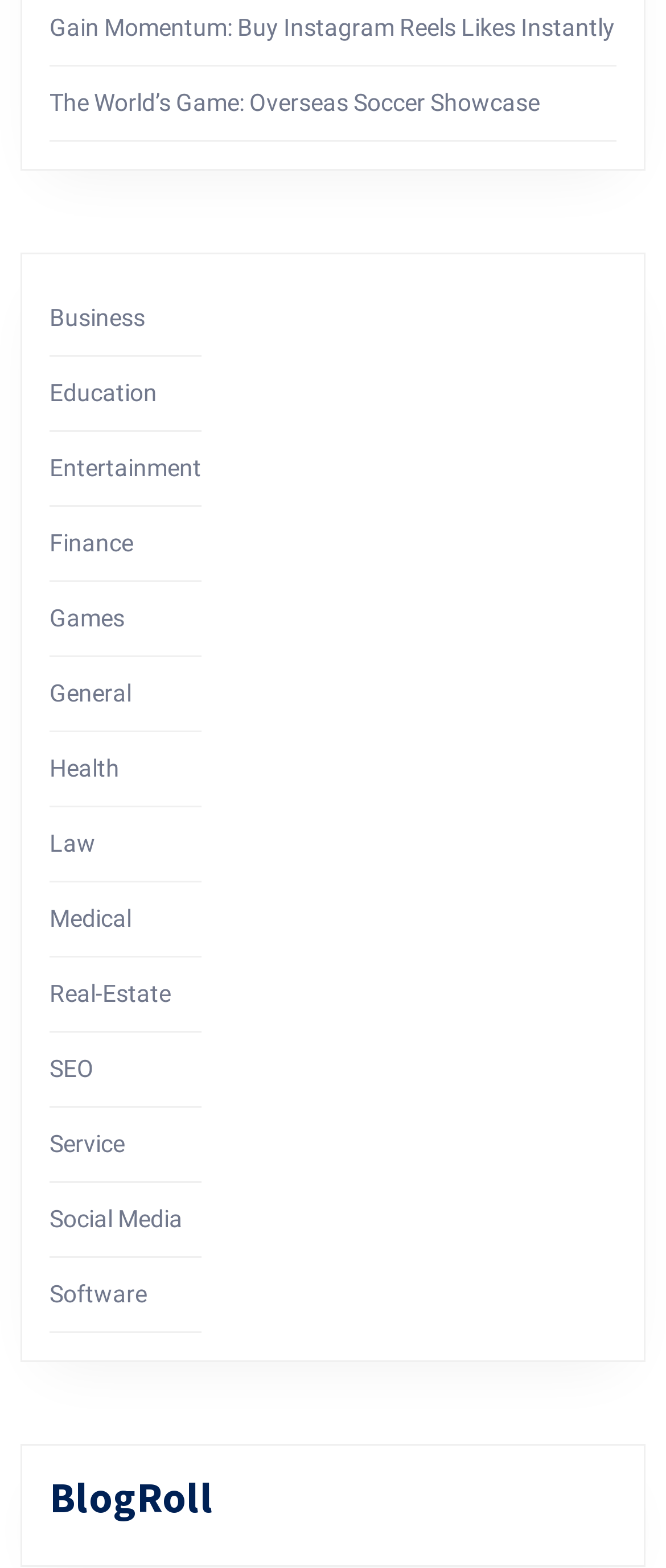Locate the bounding box coordinates of the item that should be clicked to fulfill the instruction: "Visit 'Education' page".

[0.074, 0.242, 0.236, 0.259]